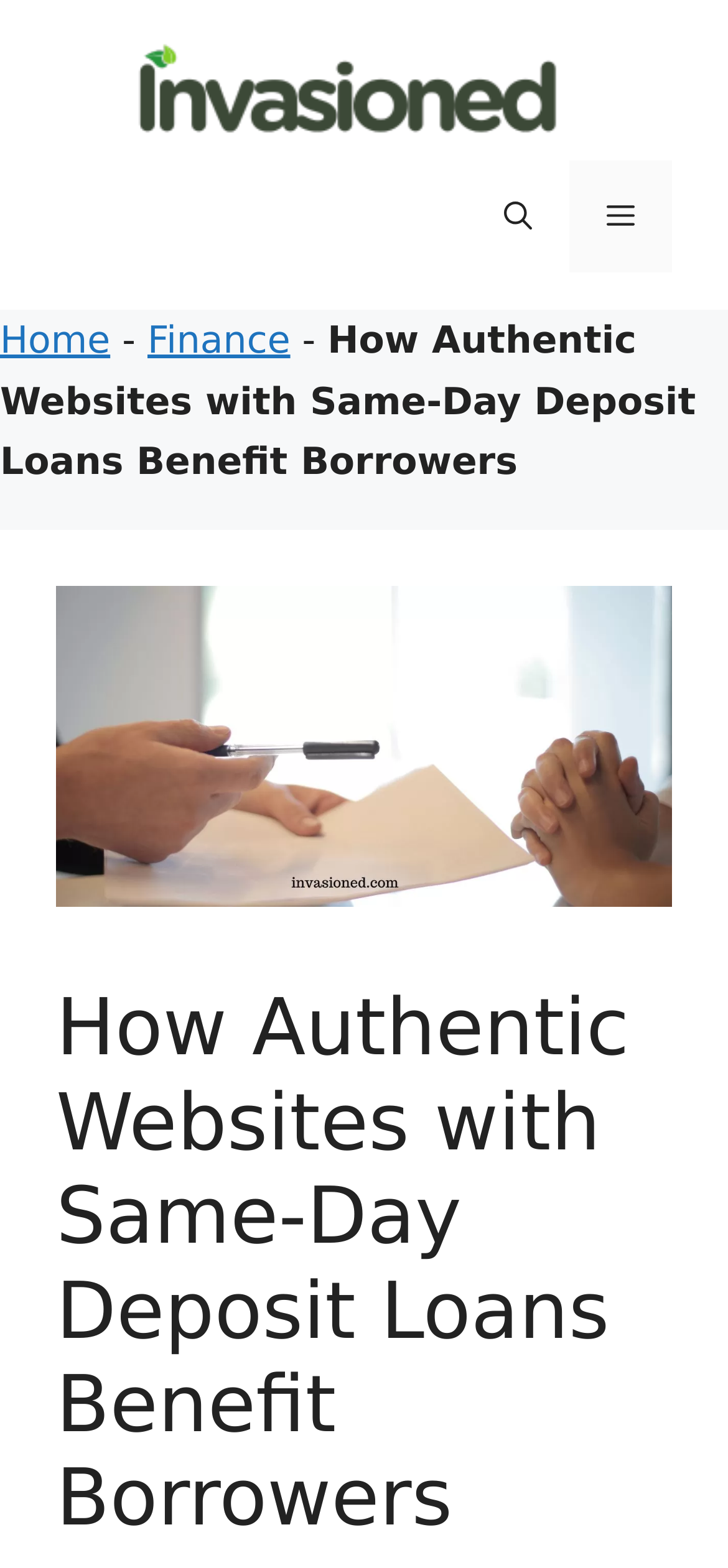Examine the image and give a thorough answer to the following question:
What is the topic of the main content?

I analyzed the StaticText element with the text 'How Authentic Websites with Same-Day Deposit Loans Benefit Borrowers' and found that it is the main content of the webpage. Therefore, the topic of the main content is related to same-day deposit loans.